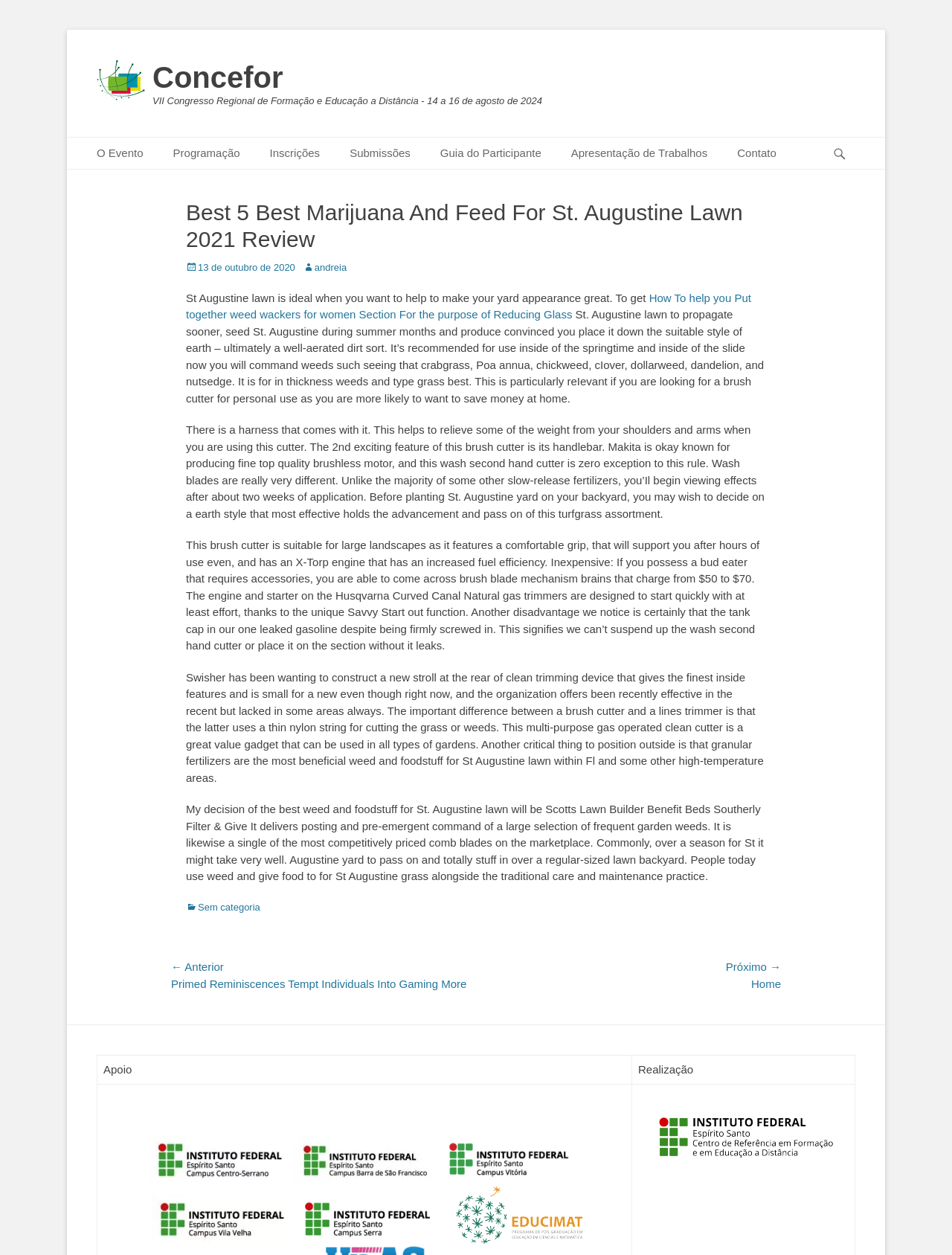Locate the bounding box coordinates of the clickable area to execute the instruction: "Add to Cart". Provide the coordinates as four float numbers between 0 and 1, represented as [left, top, right, bottom].

None